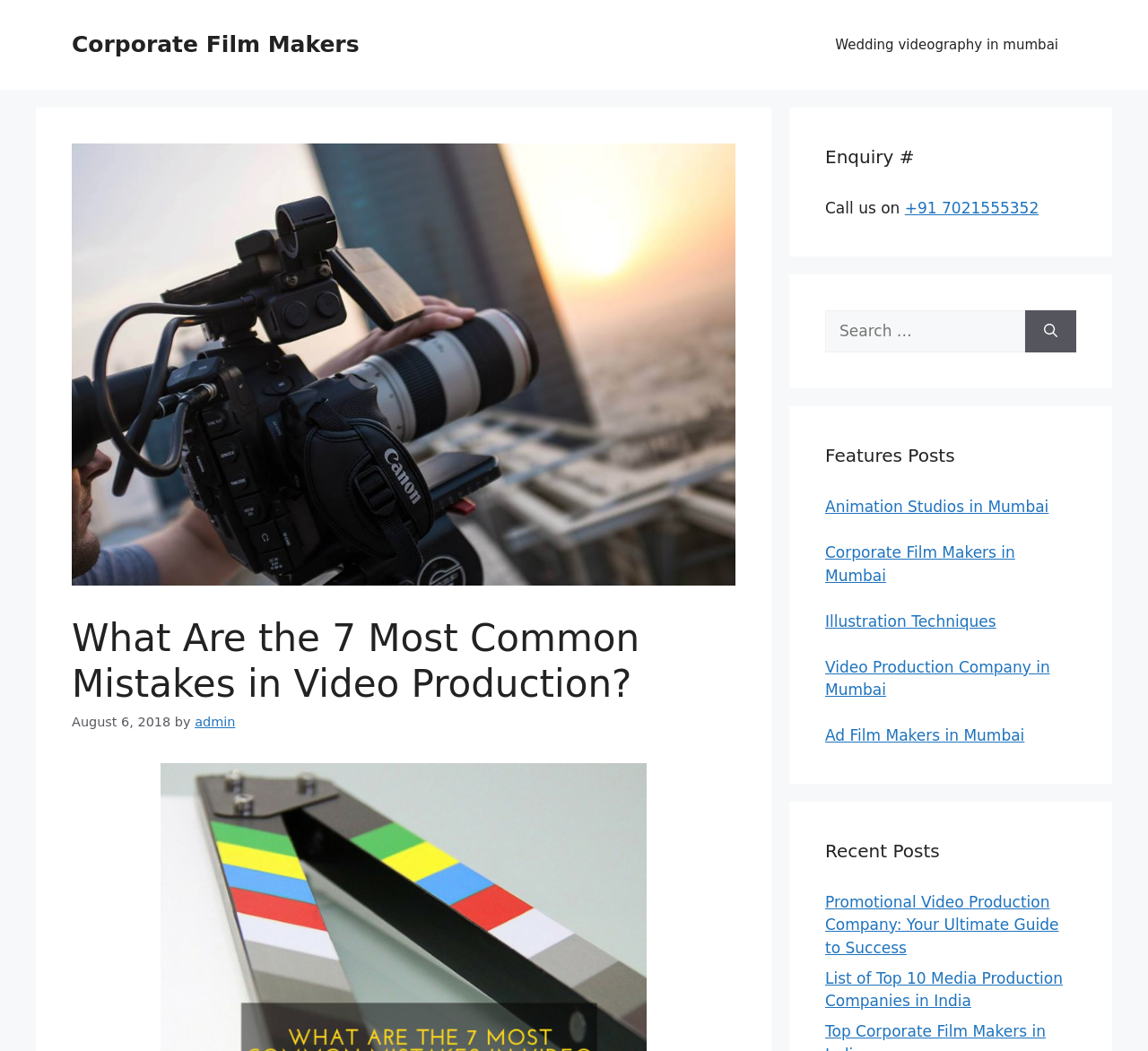How many links are there in the 'Features Posts' section?
Please answer the question as detailed as possible.

The 'Features Posts' section can be found in the complementary section with a heading 'Features Posts' and a bounding box coordinate of [0.719, 0.421, 0.938, 0.446]. There are 5 link elements in this section, each with a different topic related to video production.